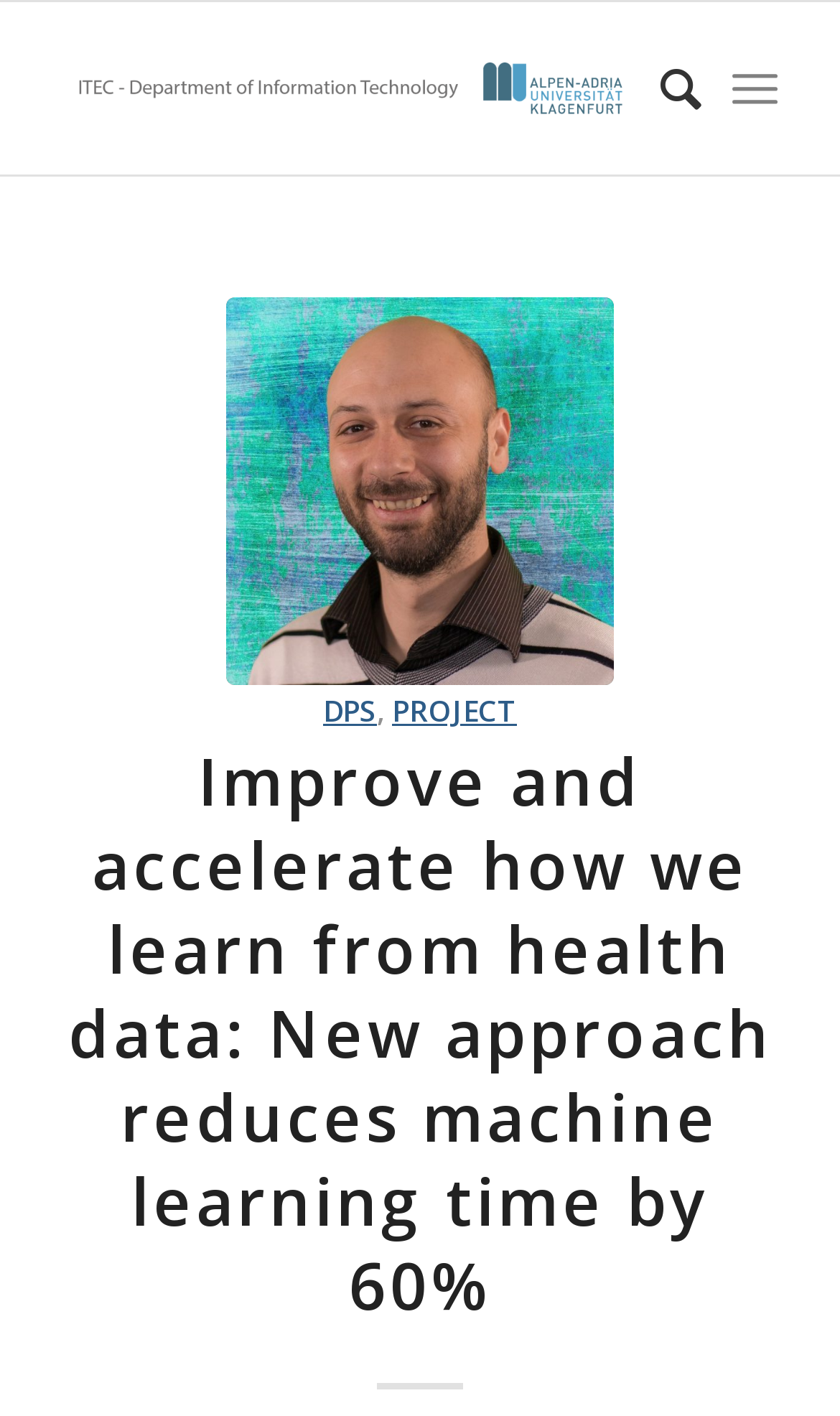How many links are there in the dropdown menu?
Refer to the image and offer an in-depth and detailed answer to the question.

When the 'Menu' item is clicked, a dropdown list appears with three links: 'dragi', 'DPS', and 'PROJECT'. These links are part of the menu.